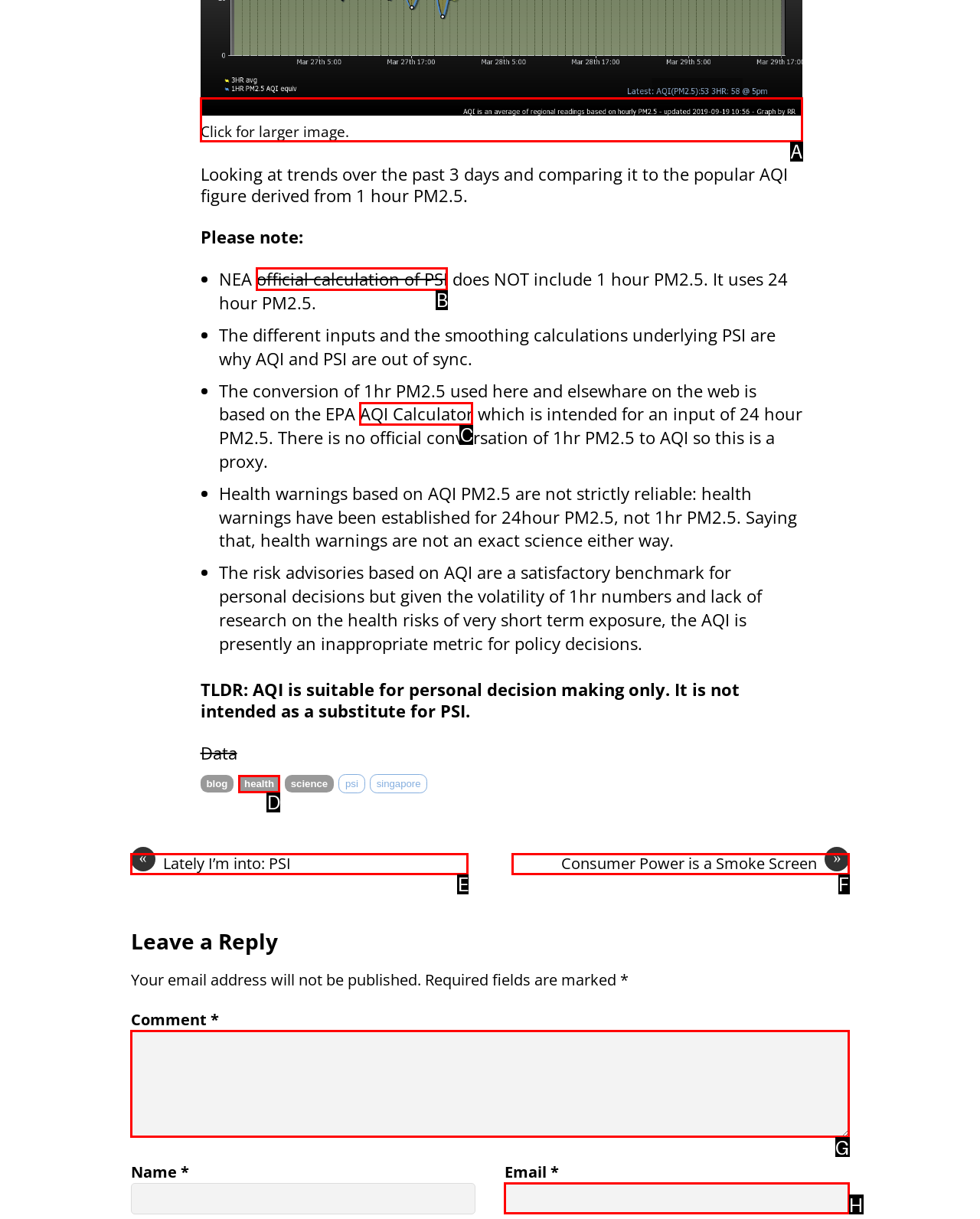Determine which option matches the description: AQI Calculator. Answer using the letter of the option.

C